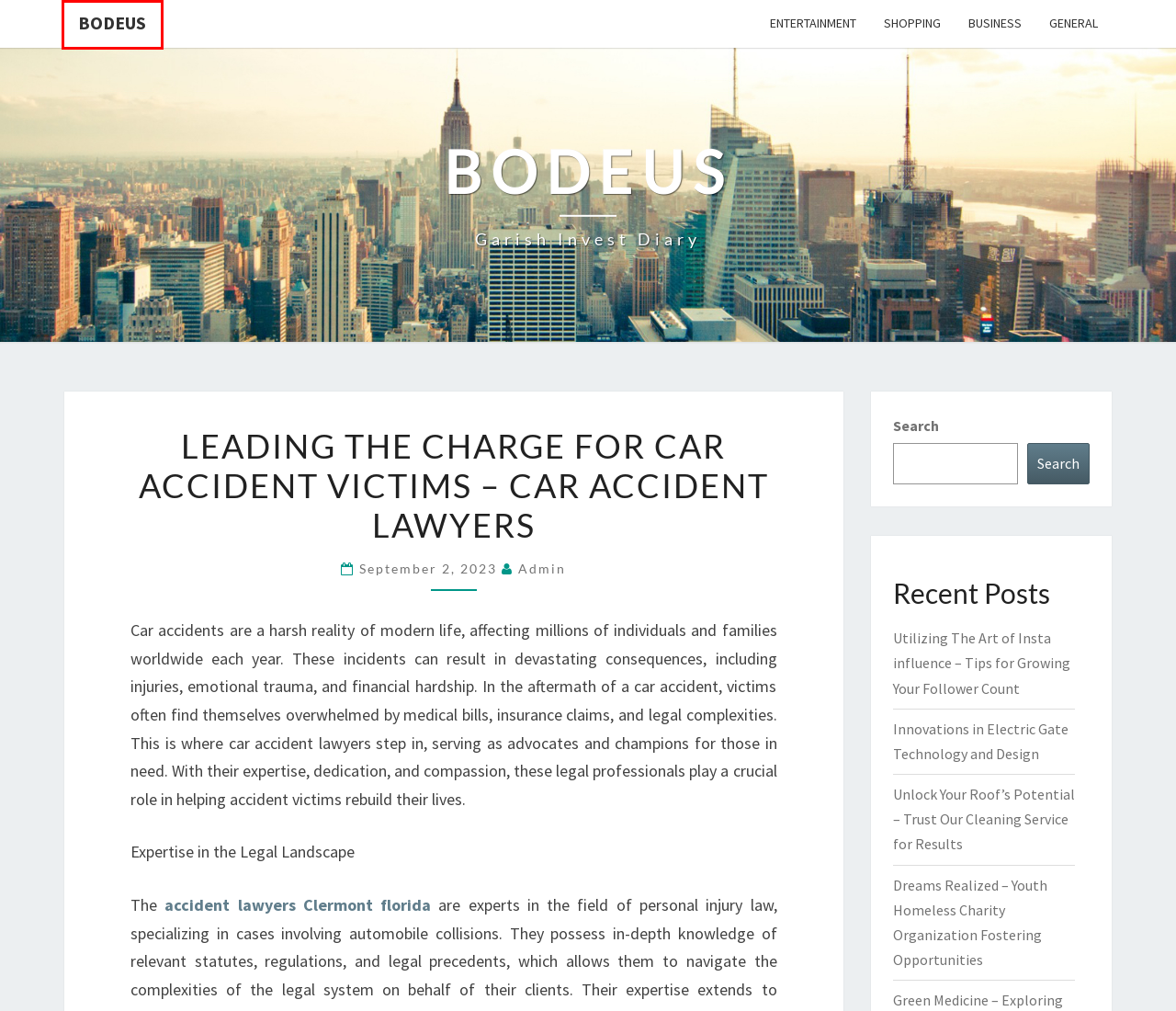Given a screenshot of a webpage with a red rectangle bounding box around a UI element, select the best matching webpage description for the new webpage that appears after clicking the highlighted element. The candidate descriptions are:
A. Bodeus – Garish Invest Diary
B. Innovations in Electric Gate Technology and Design – Bodeus
C. Utilizing The Art of Insta influence – Tips for Growing Your Follower Count – Bodeus
D. 22 Best Clermont Car Accident Lawyers | Expertise.com
E. General – Bodeus
F. Shopping – Bodeus
G. admin – Bodeus
H. Unlock Your Roof’s Potential – Trust Our Cleaning Service for Results – Bodeus

A